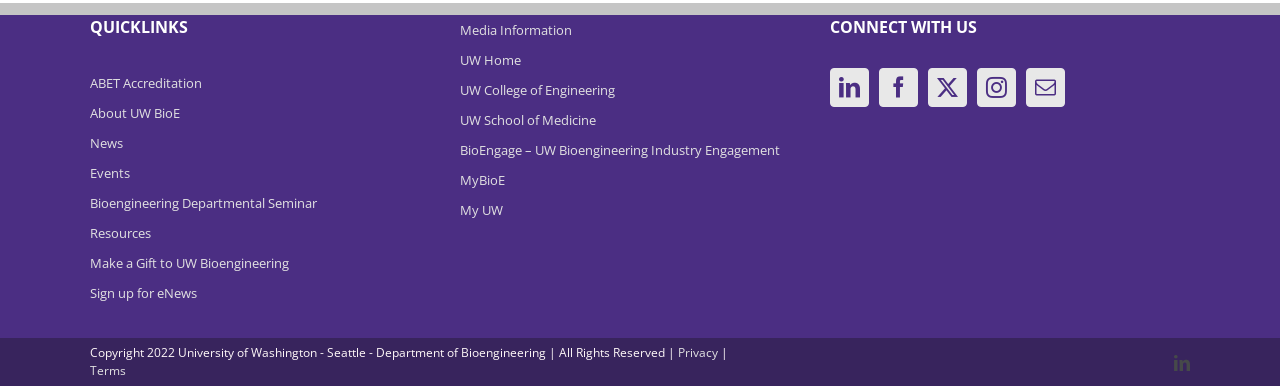Please identify the bounding box coordinates of the clickable element to fulfill the following instruction: "Click on ABET Accreditation". The coordinates should be four float numbers between 0 and 1, i.e., [left, top, right, bottom].

[0.07, 0.175, 0.352, 0.253]